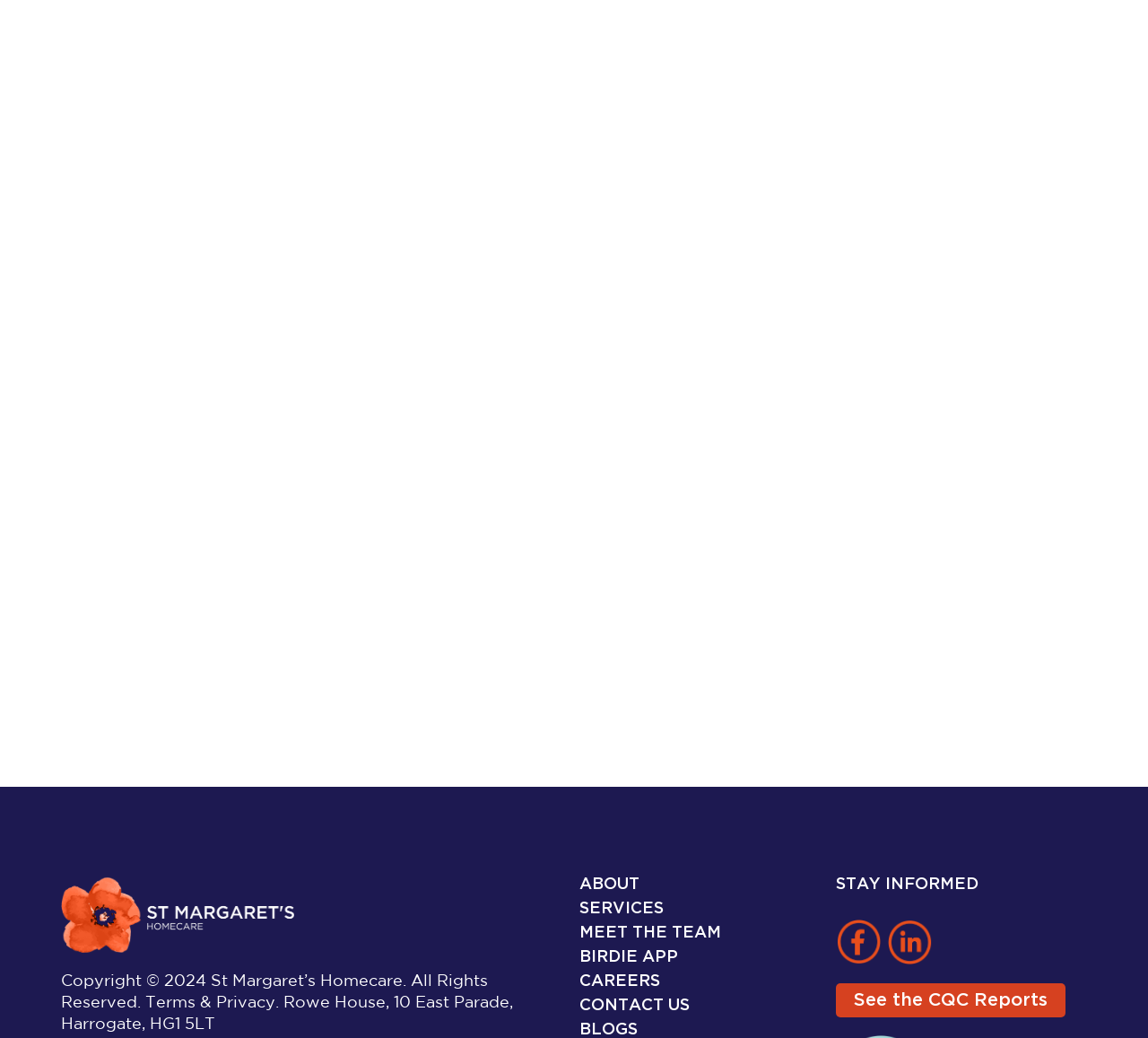Point out the bounding box coordinates of the section to click in order to follow this instruction: "Select a file".

[0.234, 0.317, 0.347, 0.365]